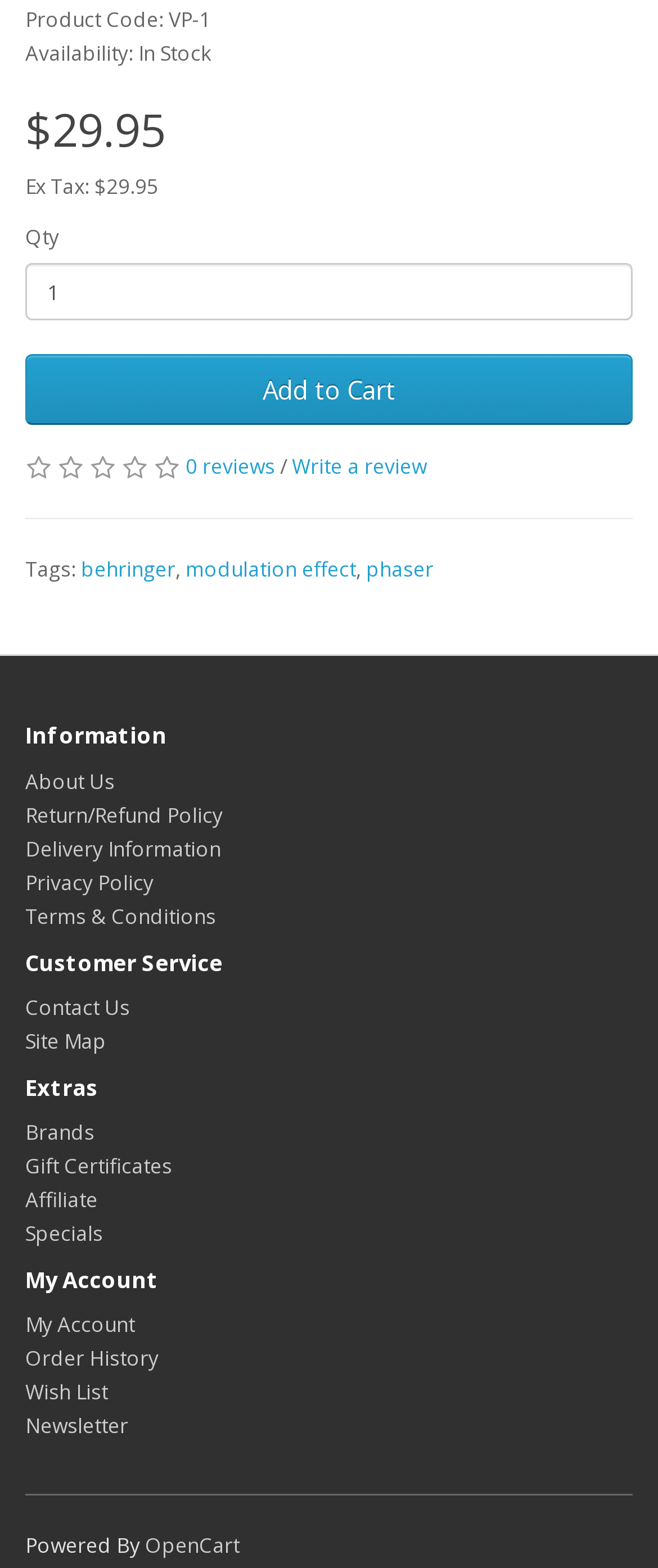What is the purpose of the 'Add to Cart' button?
Answer with a single word or short phrase according to what you see in the image.

To add product to cart